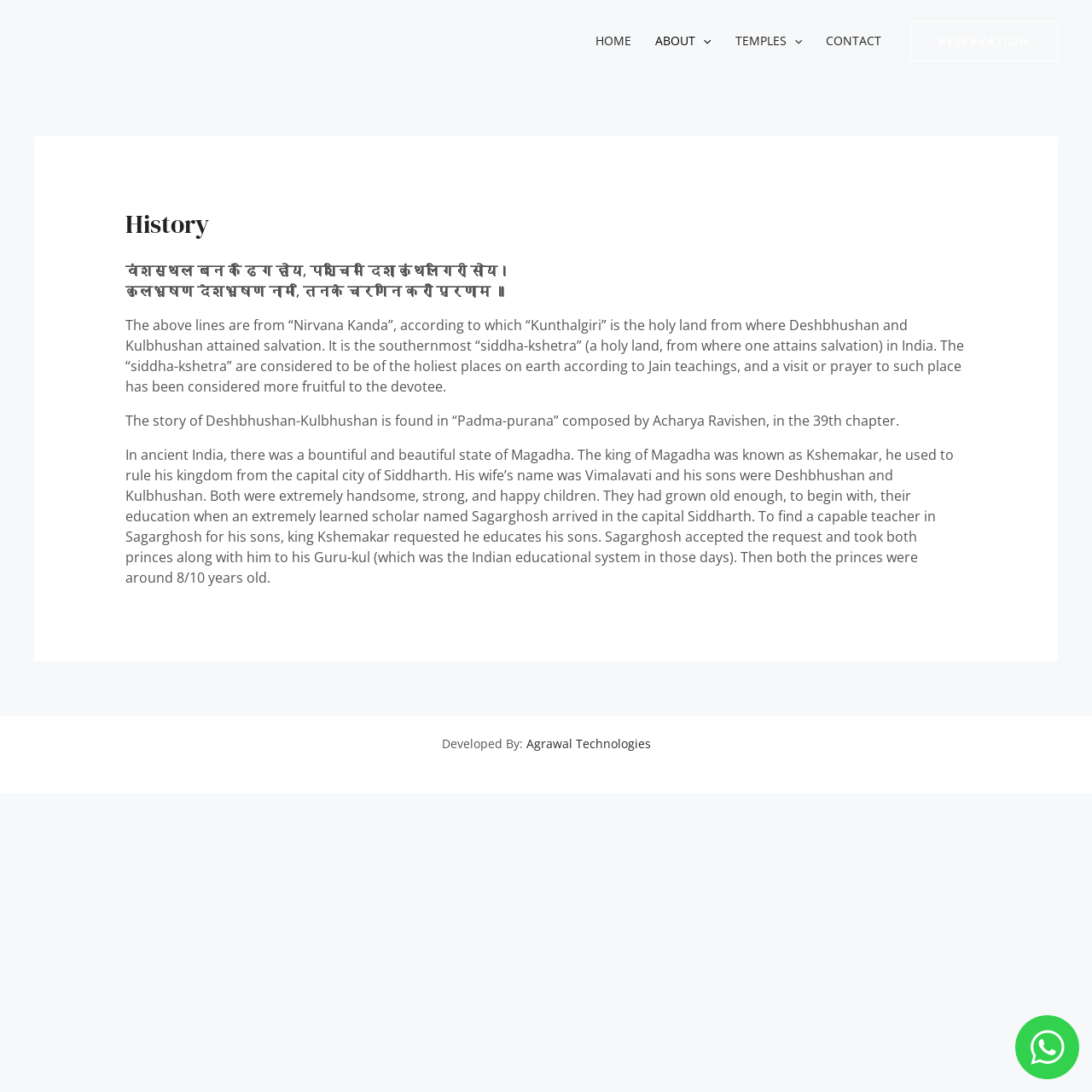Determine the bounding box coordinates of the clickable area required to perform the following instruction: "Toggle the ABOUT menu". The coordinates should be represented as four float numbers between 0 and 1: [left, top, right, bottom].

[0.637, 0.0, 0.651, 0.075]